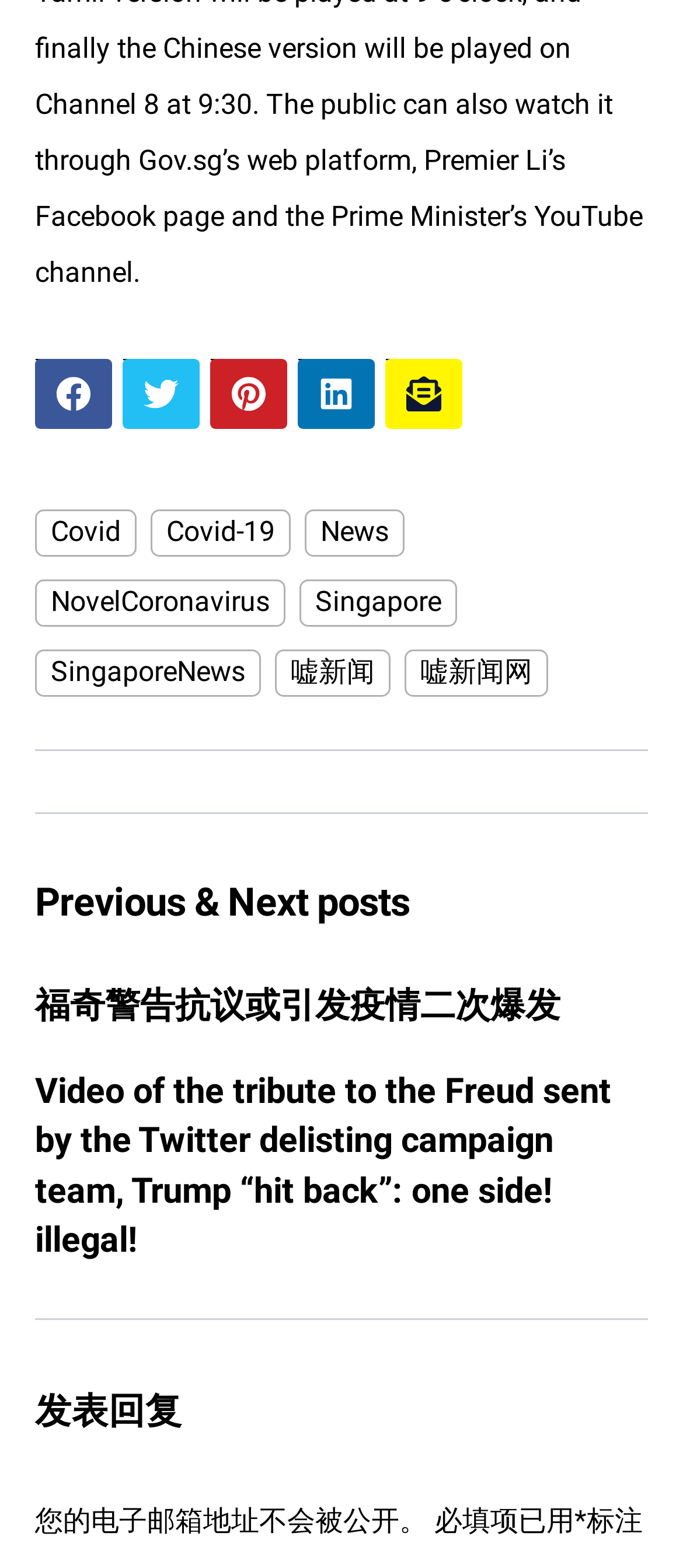Provide the bounding box coordinates for the UI element that is described by this text: "SingaporeNews". The coordinates should be in the form of four float numbers between 0 and 1: [left, top, right, bottom].

[0.051, 0.414, 0.382, 0.444]